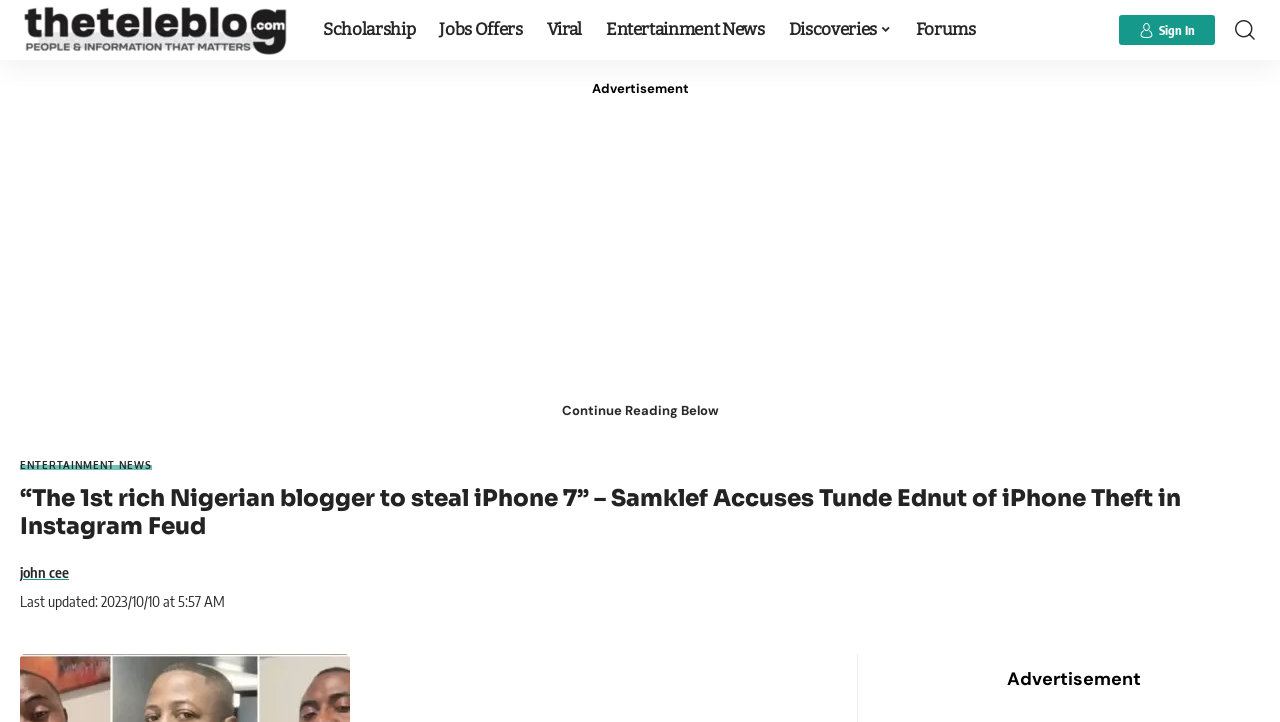Pinpoint the bounding box coordinates of the clickable element needed to complete the instruction: "Visit john cee's page". The coordinates should be provided as four float numbers between 0 and 1: [left, top, right, bottom].

[0.016, 0.776, 0.054, 0.811]